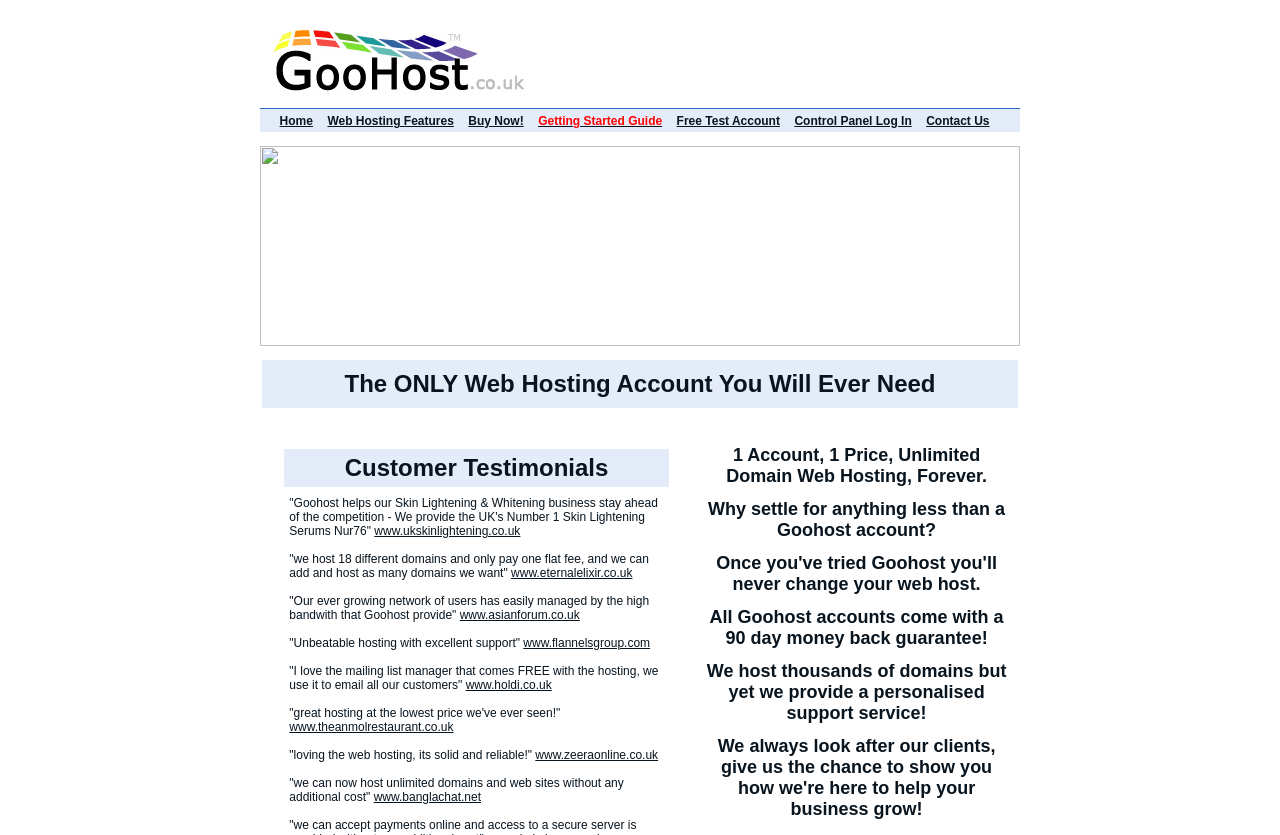Mark the bounding box of the element that matches the following description: "www.holdi.co.uk".

[0.364, 0.812, 0.431, 0.829]